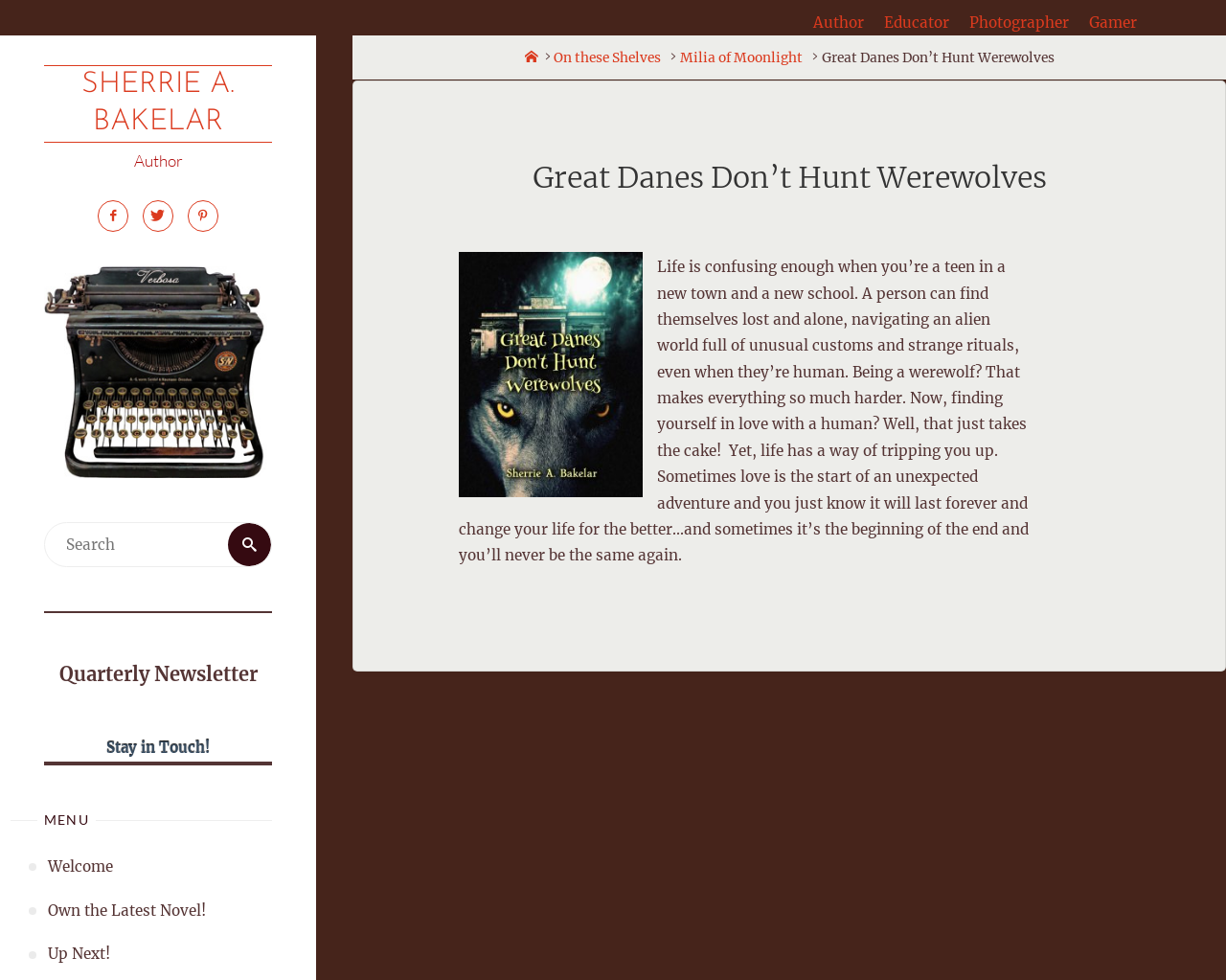Please examine the image and answer the question with a detailed explanation:
What is the purpose of the search bar?

The search bar is located in the top-right corner of the webpage and is accompanied by a label 'Search for:'. This suggests that the search bar is intended for users to search for specific content within the webpage or the author's website.